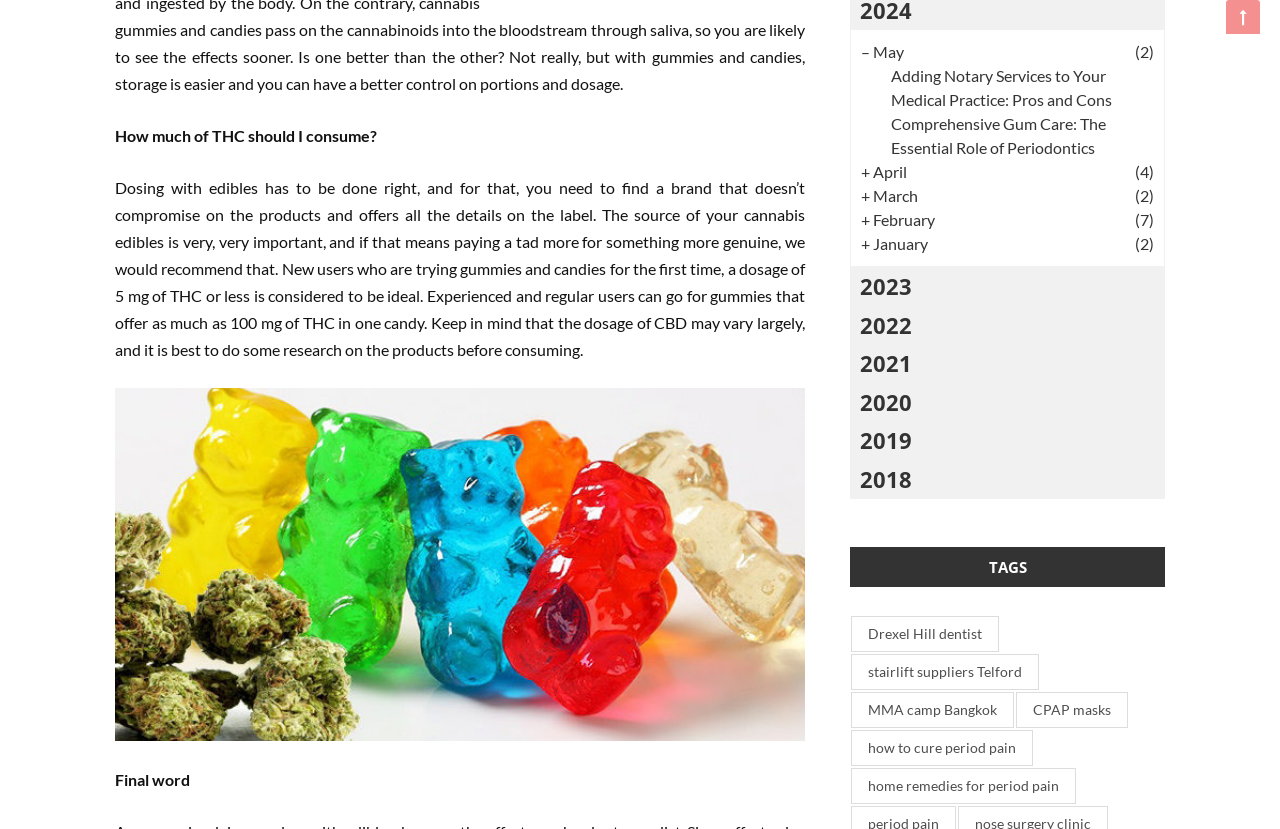Please locate the bounding box coordinates of the element's region that needs to be clicked to follow the instruction: "Explore the tags section". The bounding box coordinates should be provided as four float numbers between 0 and 1, i.e., [left, top, right, bottom].

[0.772, 0.659, 0.802, 0.708]